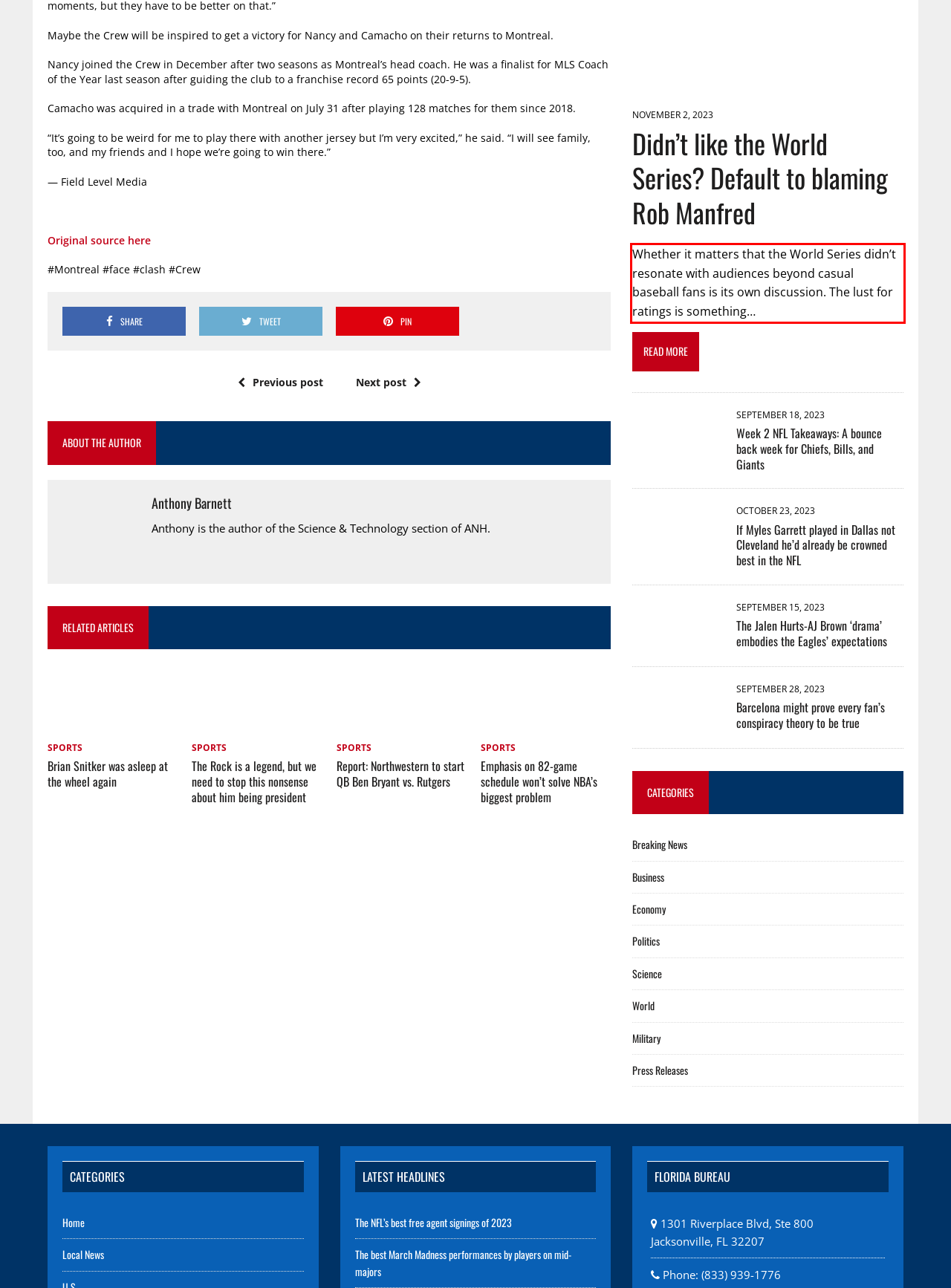Extract and provide the text found inside the red rectangle in the screenshot of the webpage.

Whether it matters that the World Series didn’t resonate with audiences beyond casual baseball fans is its own discussion. The lust for ratings is something…